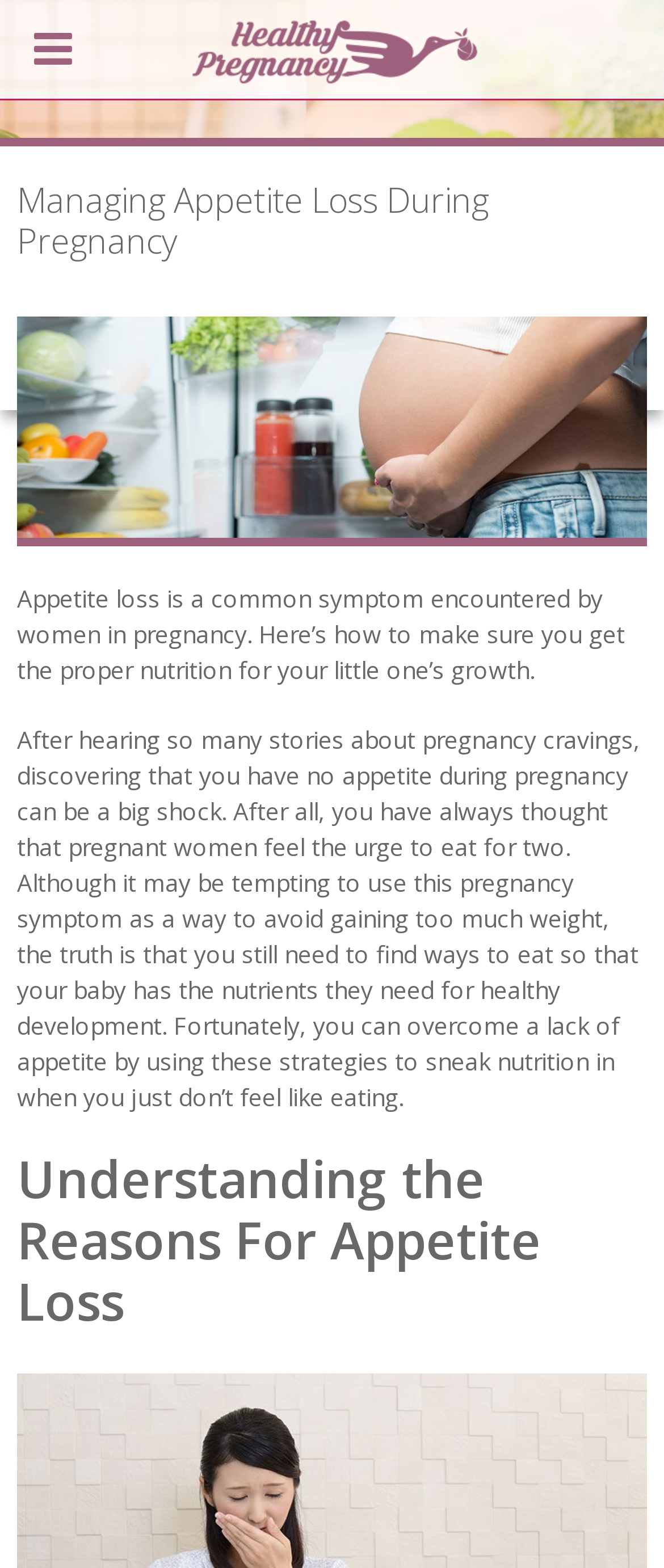Offer a meticulous caption that includes all visible features of the webpage.

The webpage is about managing appetite loss during pregnancy, with a focus on providing proper nutrition for the baby's growth. At the top of the page, there is a header section with a heading that matches the title of the webpage. Below the header, there is an image related to the topic. 

Following the image, there is a brief introductory paragraph that summarizes the importance of nutrition during pregnancy despite appetite loss. This paragraph is positioned near the top of the page, taking up about a quarter of the screen's height.

Below the introductory paragraph, there is a longer section of text that provides more detailed information about overcoming appetite loss during pregnancy. This section is positioned in the middle of the page and takes up about half of the screen's height.

Further down the page, there is a heading that reads "Understanding the Reasons For Appetite Loss", which suggests that the webpage will delve deeper into the causes of appetite loss during pregnancy.

At the top-left corner of the page, there is a button labeled "Toggle Menu", which is likely used to navigate the website's menu. Next to the button, there is a logo for "Healthy Pregnancy" that links to the website's mobile version. The logo is positioned near the top of the page, aligned with the header section.